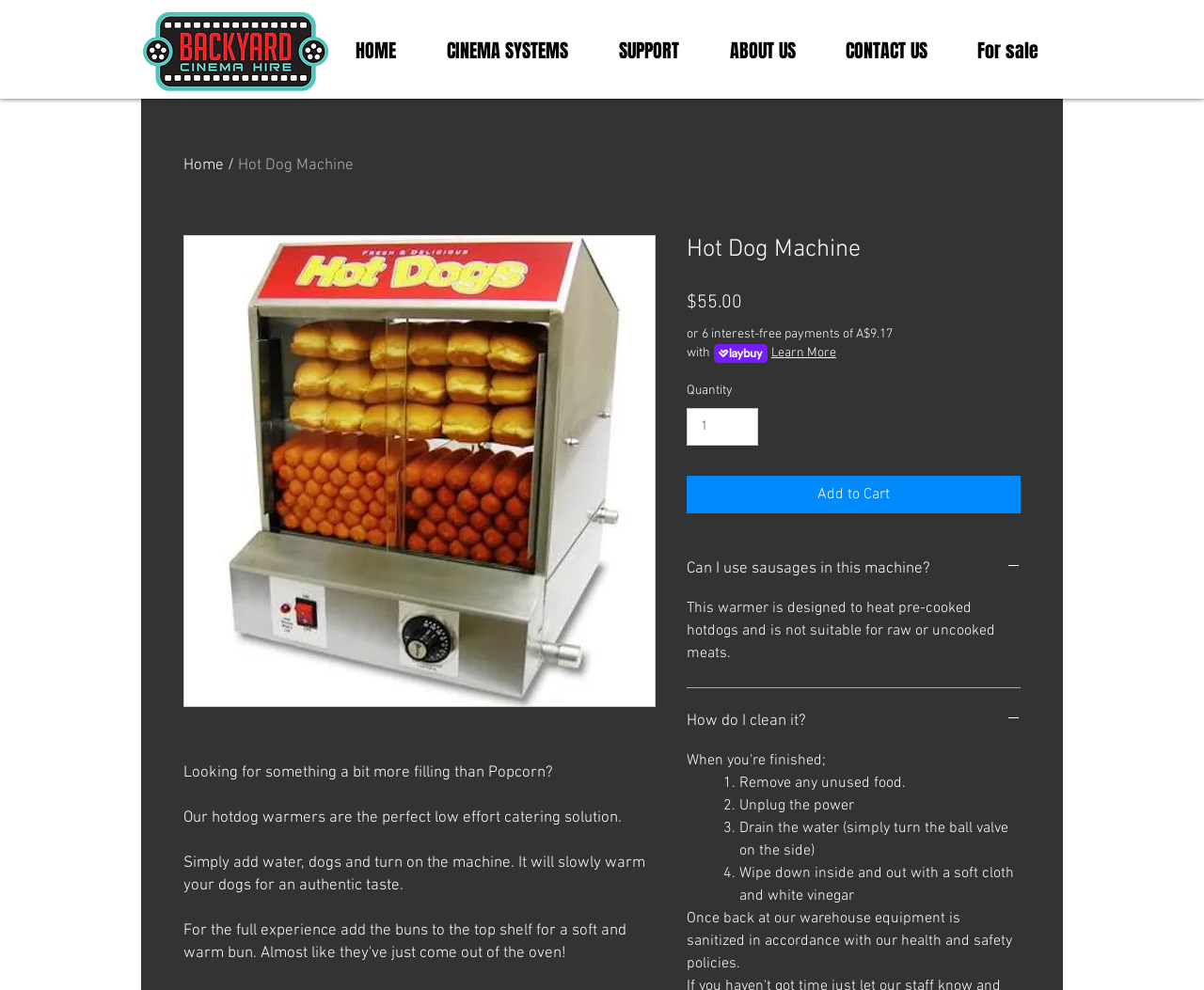Locate the bounding box of the user interface element based on this description: "Add to Cart".

[0.57, 0.431, 0.848, 0.469]